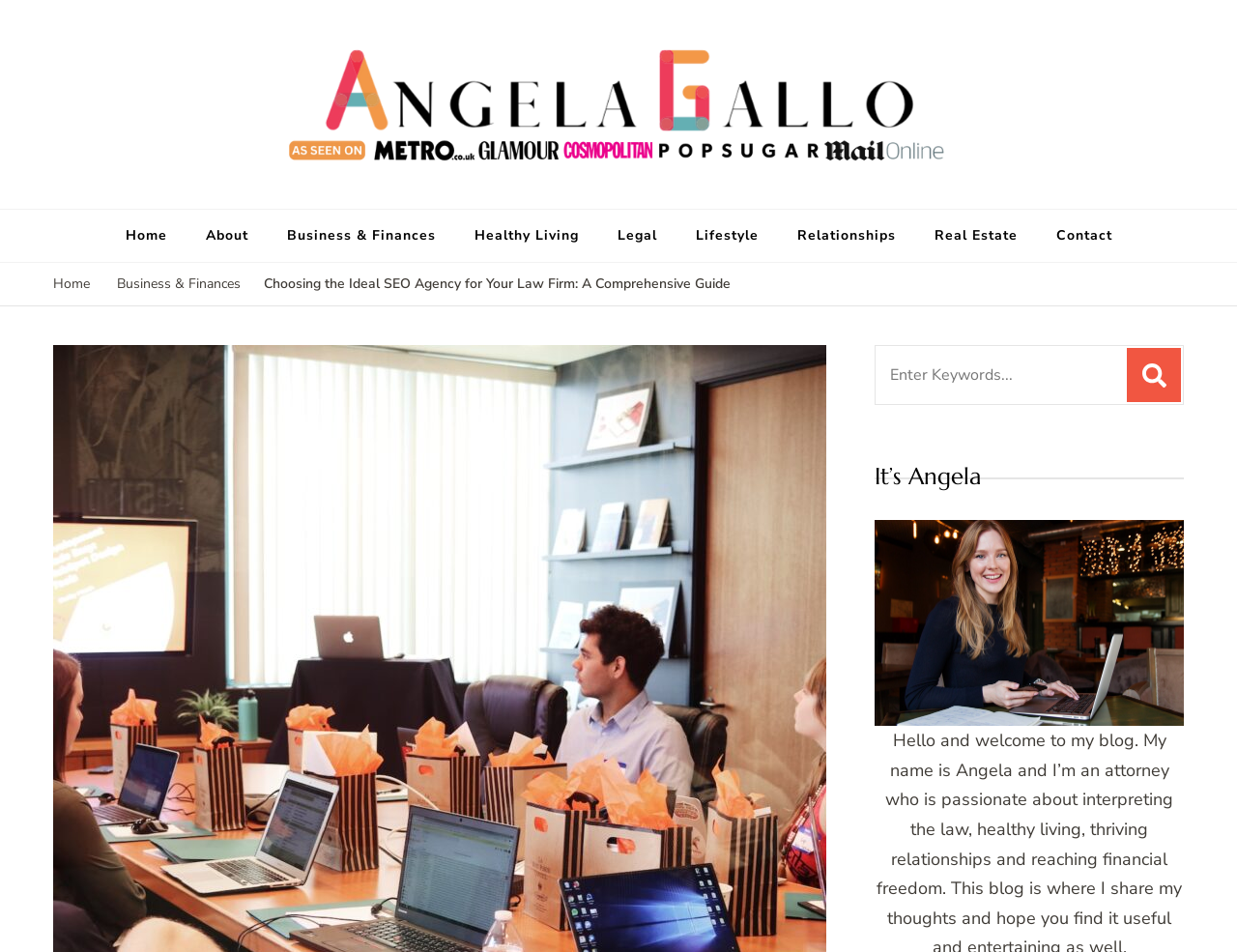Describe all the visual and textual components of the webpage comprehensively.

The webpage is a blog post titled "Choosing the Ideal SEO Agency for Your Law Firm: A Comprehensive Guide" on Angela Gallo's Blog. At the top left, there is a link to "Angela Gallo's Blog" accompanied by an image with the same name. Below this, there is a navigation menu with links to "Home", "About", "Business & Finances", "Healthy Living", "Legal", "Lifestyle", "Relationships", "Real Estate", and "Contact". 

On the top right, there is another link to "Angela Gallo's Blog". Below this, there is a mobile navigation menu with the same links as the previous menu. 

In the main content area, there is a link to "Home" and another link to "Business & Finances" on the left side. On the right side, there is a prominent link to the current blog post "Choosing the Ideal SEO Agency for Your Law Firm: A Comprehensive Guide". 

Below this link, there is a search bar with a label "Search for:", a search box with a placeholder "Enter Keywords...", and a "Search" button. 

Further down, there is a heading "It’s Angela" followed by a large image that takes up most of the width of the page.